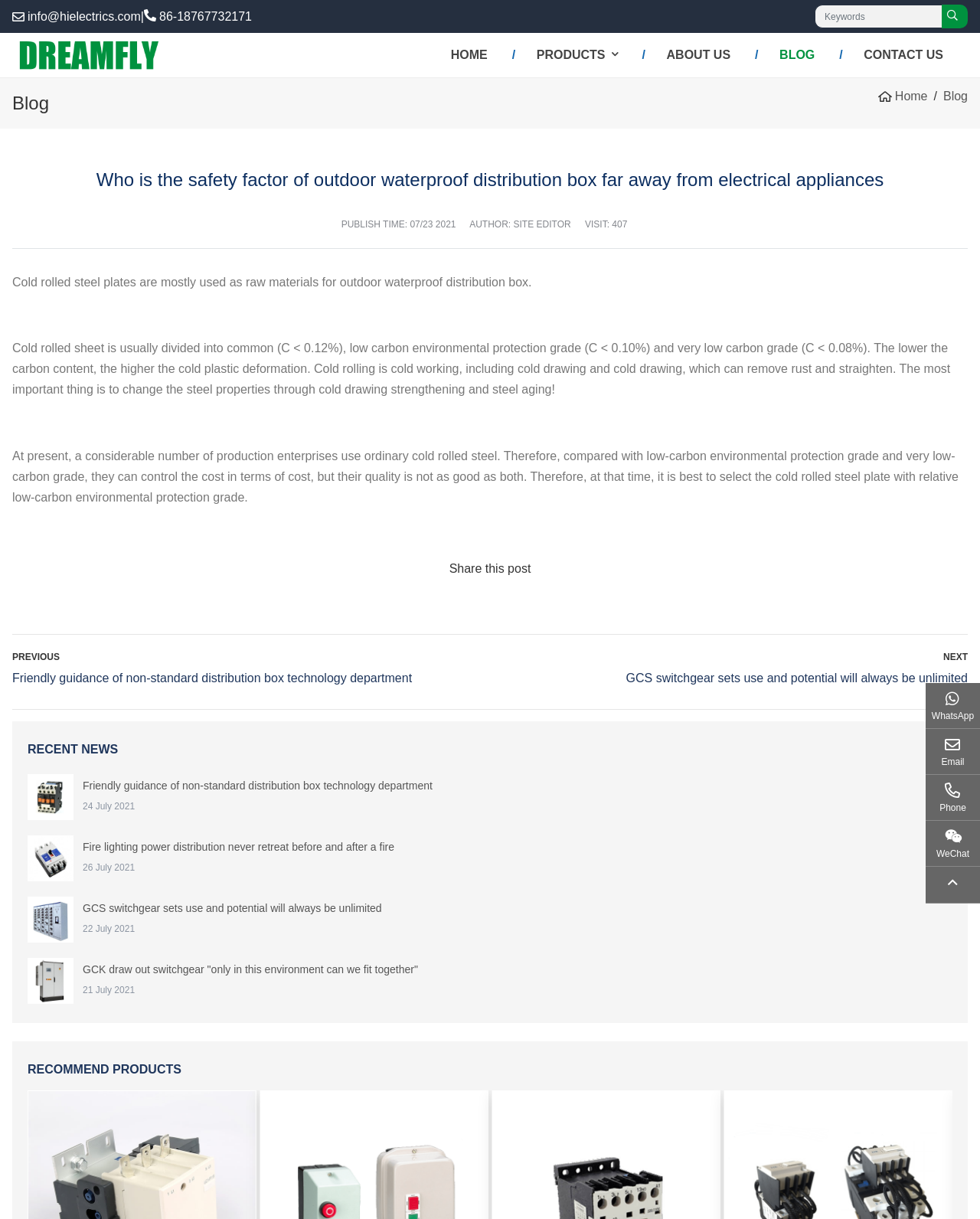Can you pinpoint the bounding box coordinates for the clickable element required for this instruction: "Log in"? The coordinates should be four float numbers between 0 and 1, i.e., [left, top, right, bottom].

None